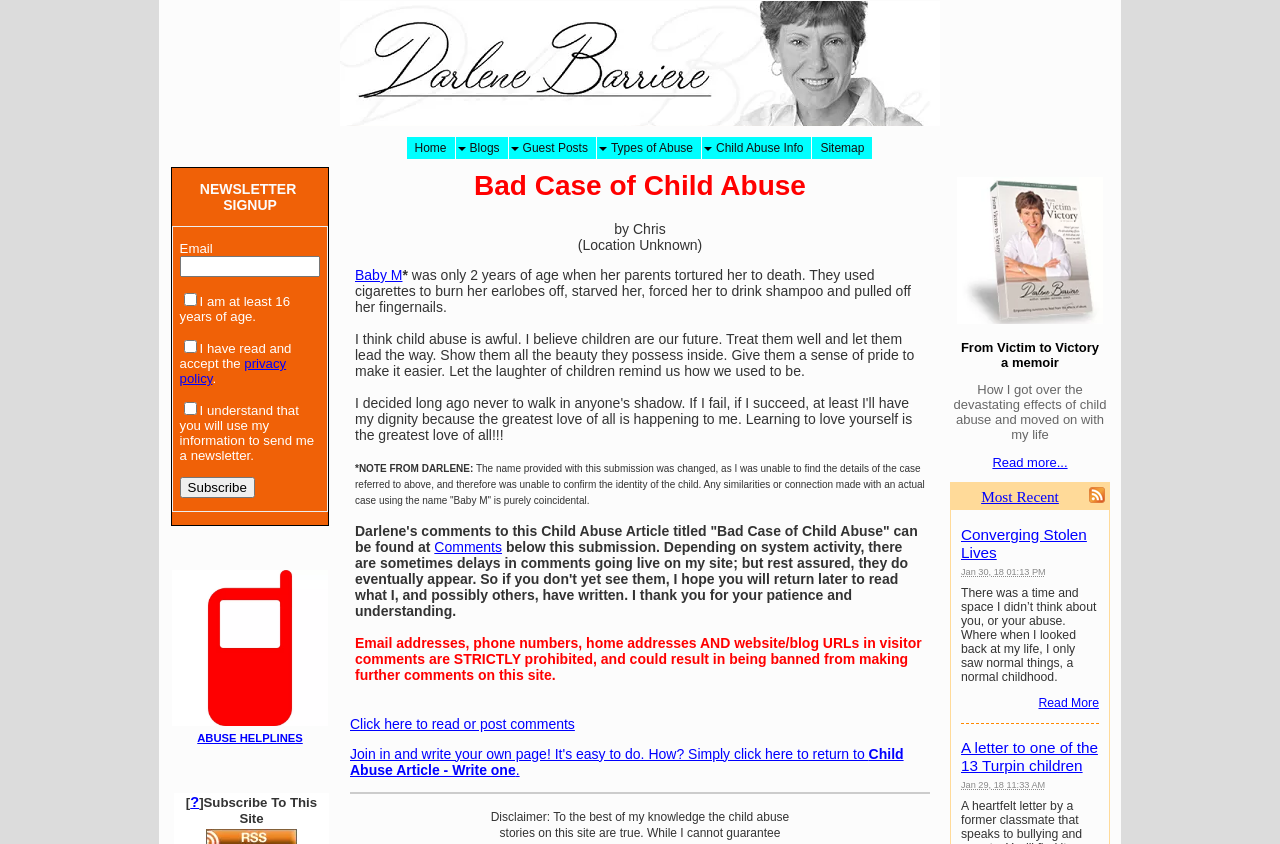Could you specify the bounding box coordinates for the clickable section to complete the following instruction: "Click on the 'Comments' link"?

[0.339, 0.638, 0.392, 0.657]